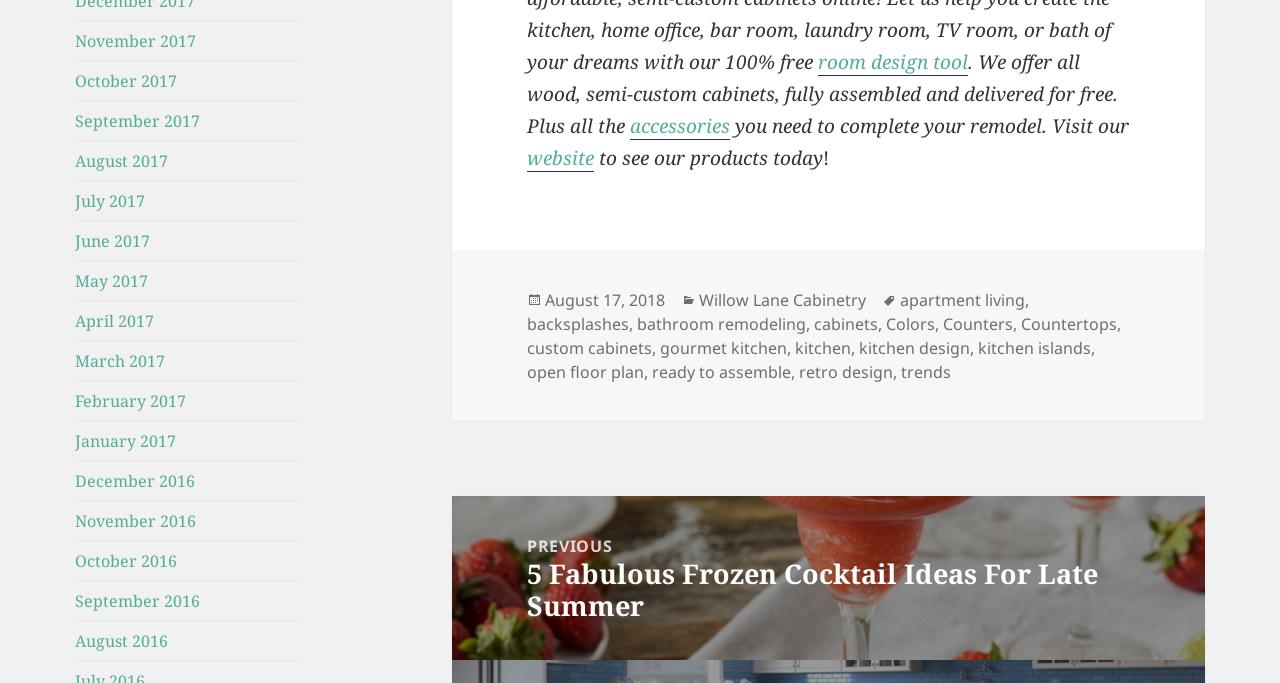Please identify the coordinates of the bounding box for the clickable region that will accomplish this instruction: "Read the article about Causes of Getting a sluggish Computer".

None